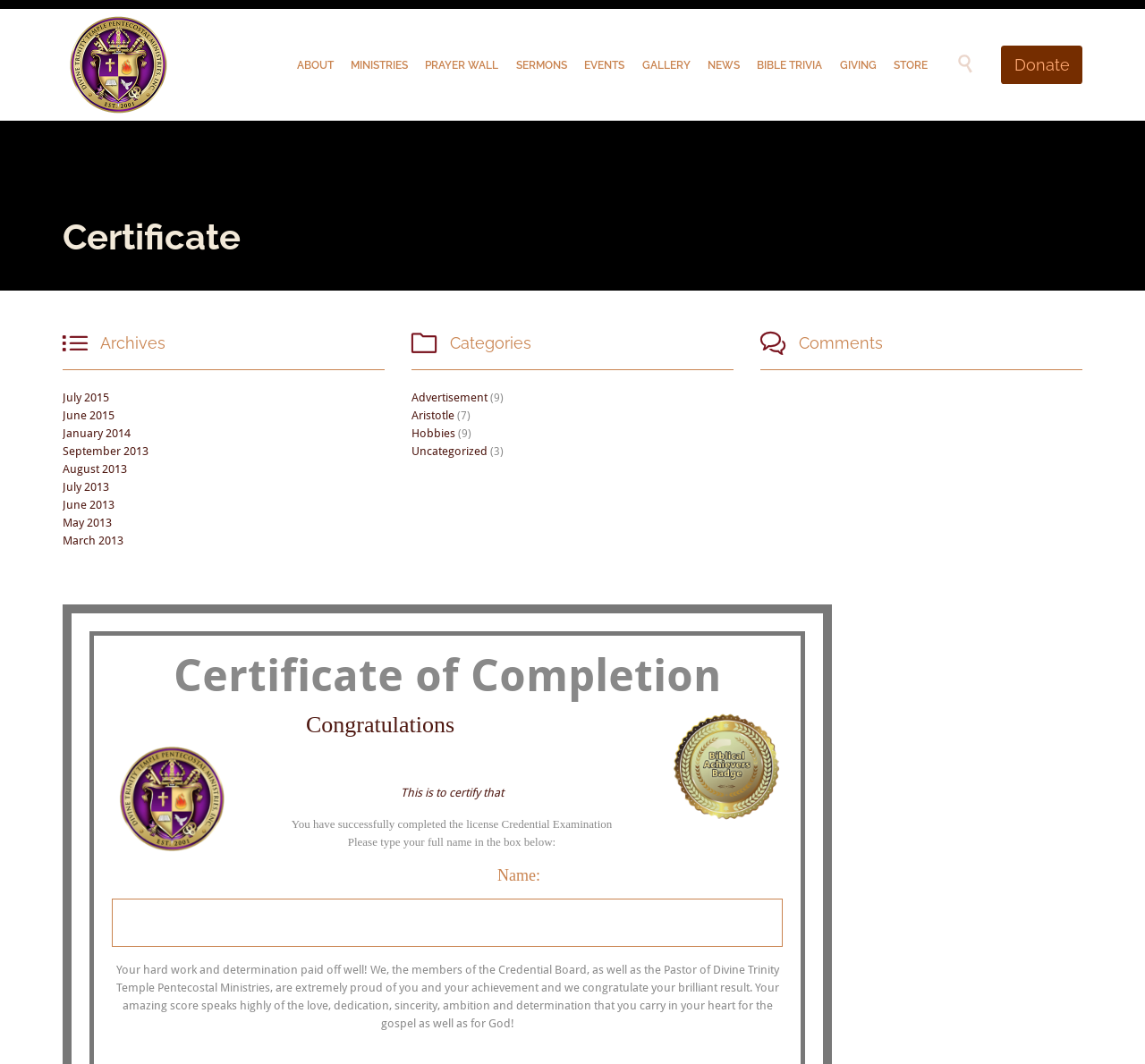What is the tone of the congratulatory message on the webpage?
Please respond to the question thoroughly and include all relevant details.

I found the answer by reading the congratulatory message, which uses phrases such as 'We, the members of the Credential Board, as well as the Pastor of Divine Trinity Temple Pentecostal Ministries, are extremely proud of you and your achievement' and 'Your amazing score speaks highly of the love, dedication, sincerity, ambition and determination that you carry in your heart for the gospel as well as for God!'. The tone is clearly proud and congratulatory.